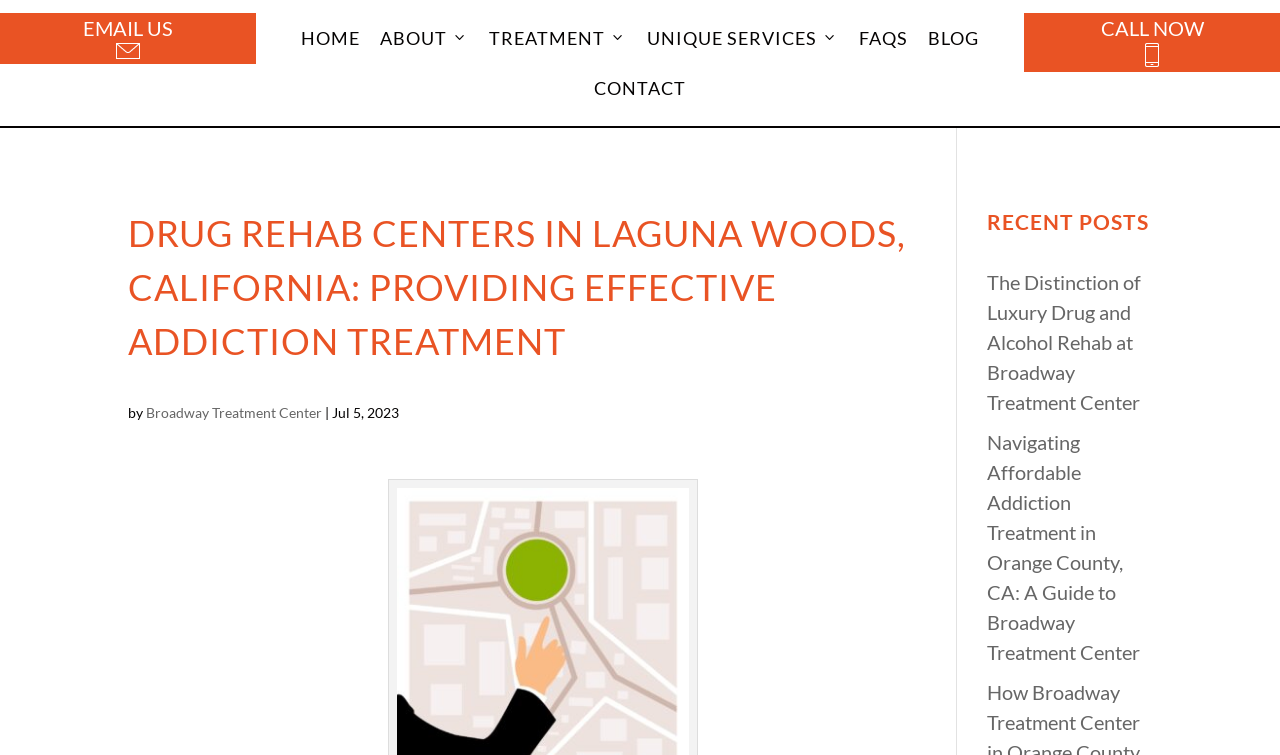Using the description "Broadway Treatment Center", locate and provide the bounding box of the UI element.

[0.114, 0.535, 0.252, 0.557]